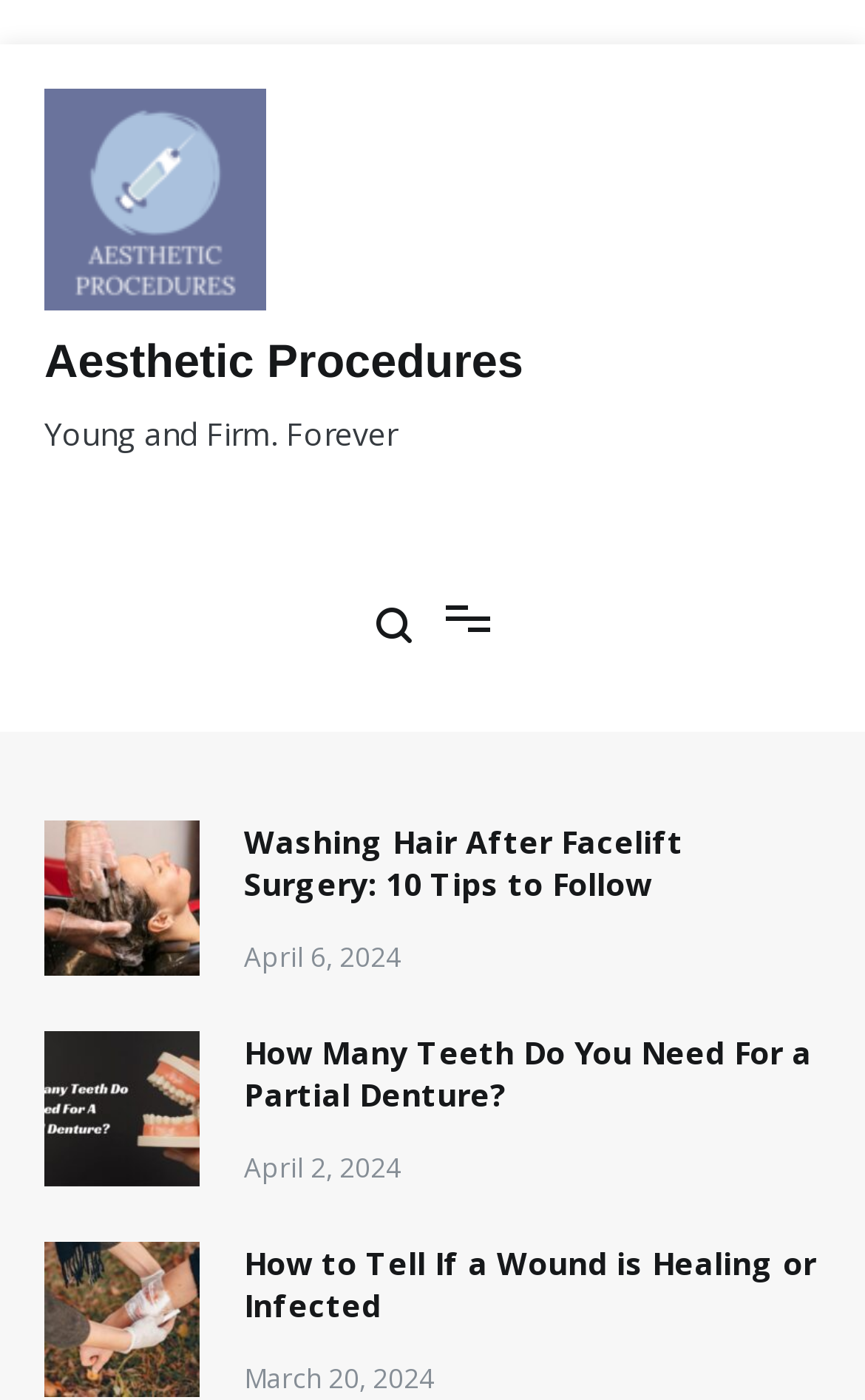How many links are there on the webpage?
Provide a one-word or short-phrase answer based on the image.

6